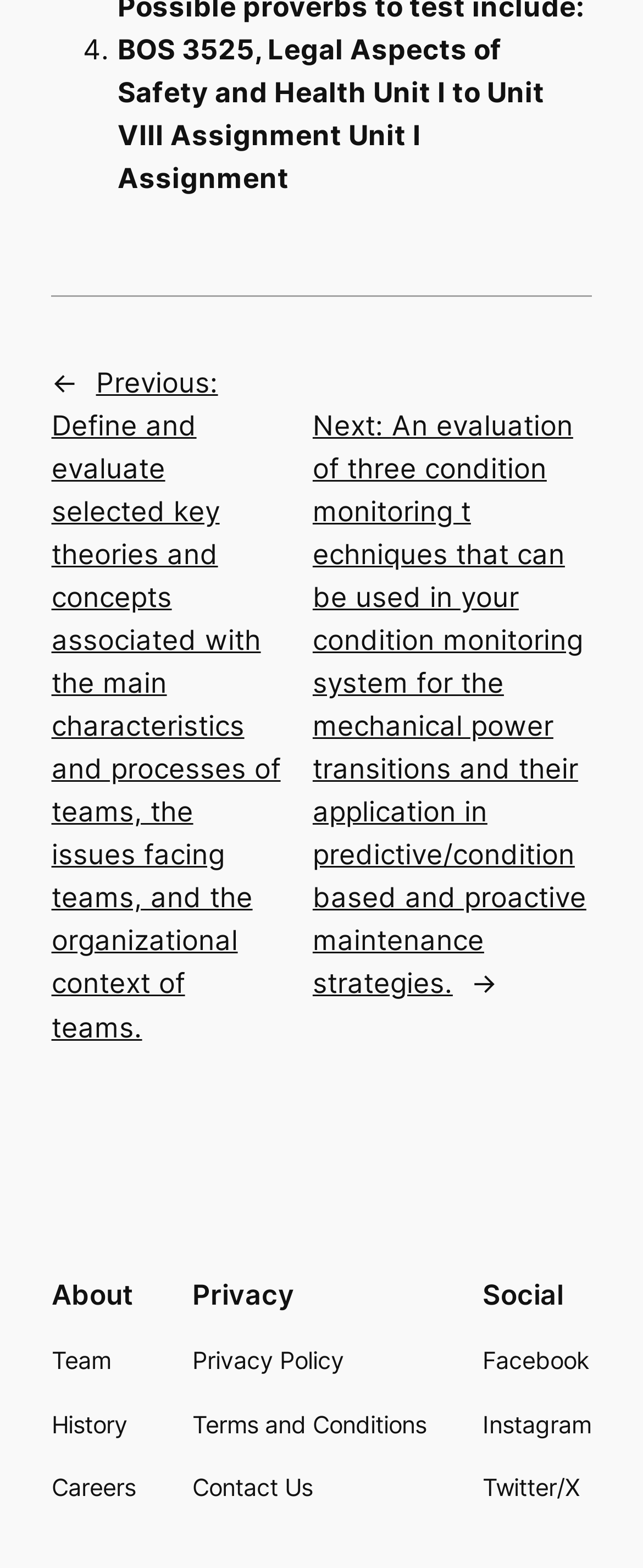Please provide a one-word or phrase answer to the question: 
How many links are there in the 'Privacy' section?

3